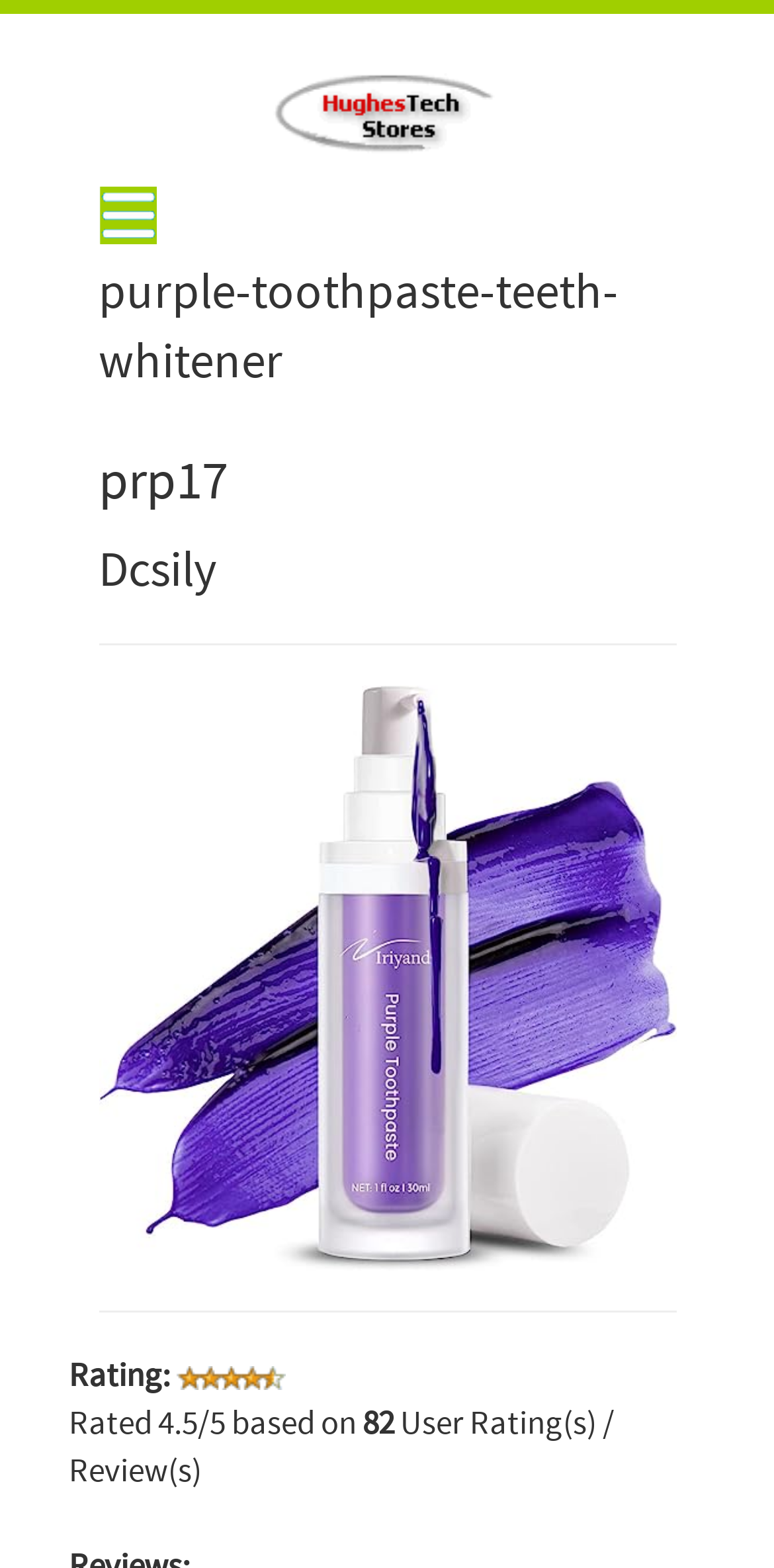What is the name of the product? Please answer the question using a single word or phrase based on the image.

purple-toothpaste-teeth-whitener